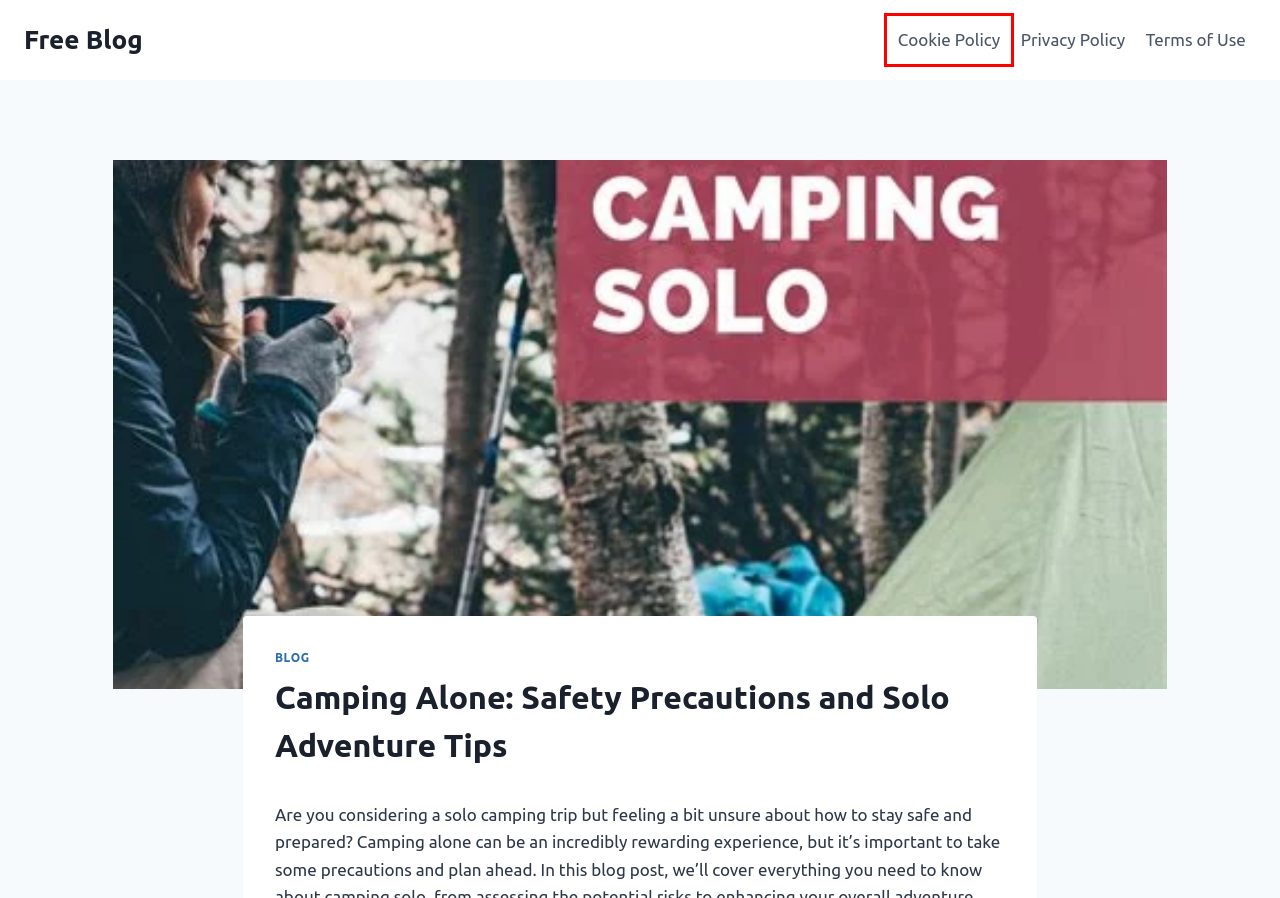You are provided with a screenshot of a webpage that includes a red rectangle bounding box. Please choose the most appropriate webpage description that matches the new webpage after clicking the element within the red bounding box. Here are the candidates:
A. Free Blog - About Everything
B. Cookie Policy - Free Blog
C. Privacy Policy - Free Blog
D. The Ultimate Guide to Small Home Living - Free Blog
E. Supporting Children with Learning Disabilities: Strategies for Academic Success - Free Blog
F. Terms of Use - Free Blog
G. 10 Unique Thanksgiving Dinner Ideas for a Memorable Feast - Free Blog
H. Blog - Free Blog

B